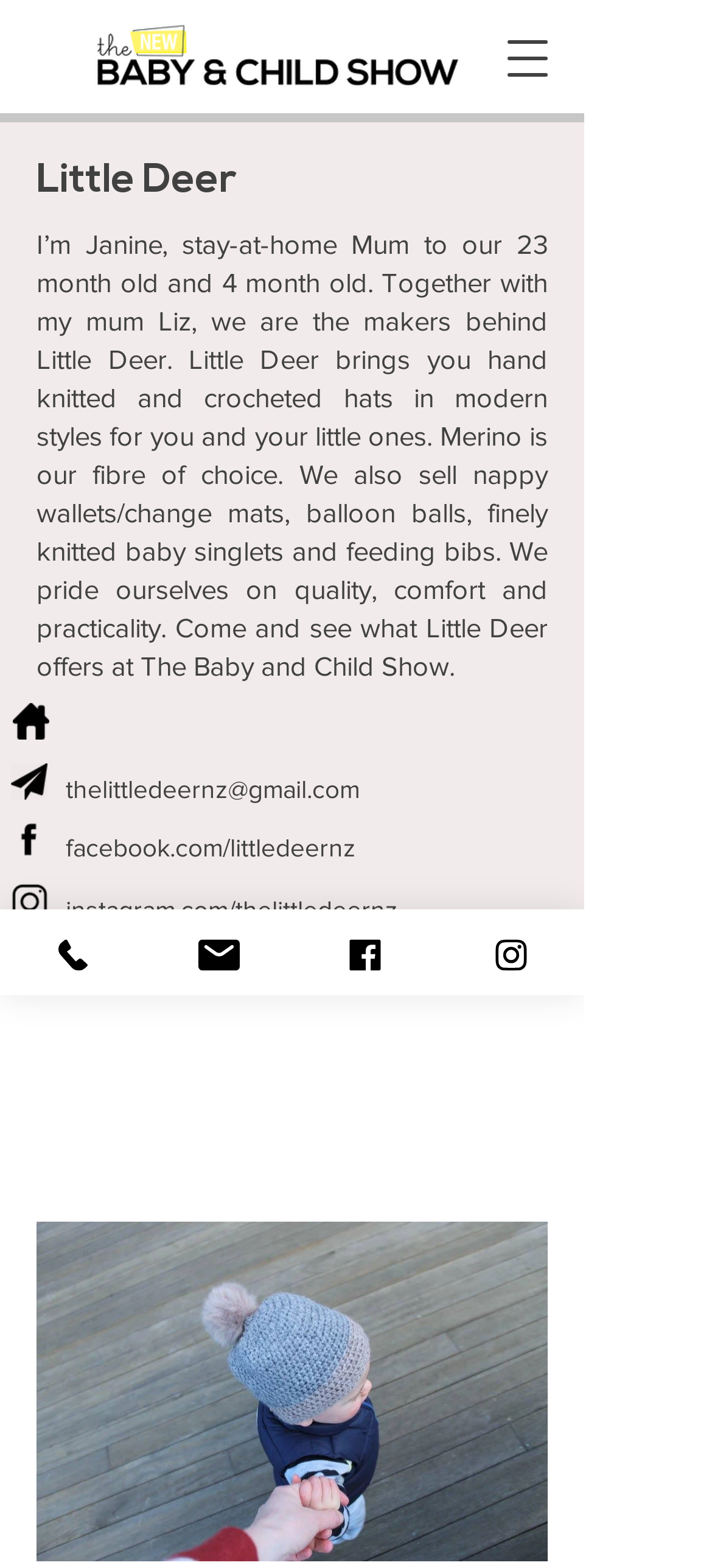Refer to the image and offer a detailed explanation in response to the question: What type of products does Little Deer offer?

According to the static text on the webpage, Little Deer offers 'hand knitted and crocheted hats in modern styles for you and your little ones.' Additionally, it also mentions other products such as 'nappy wallets/change mats, balloon balls, finely knitted baby singlets and feeding bibs'.